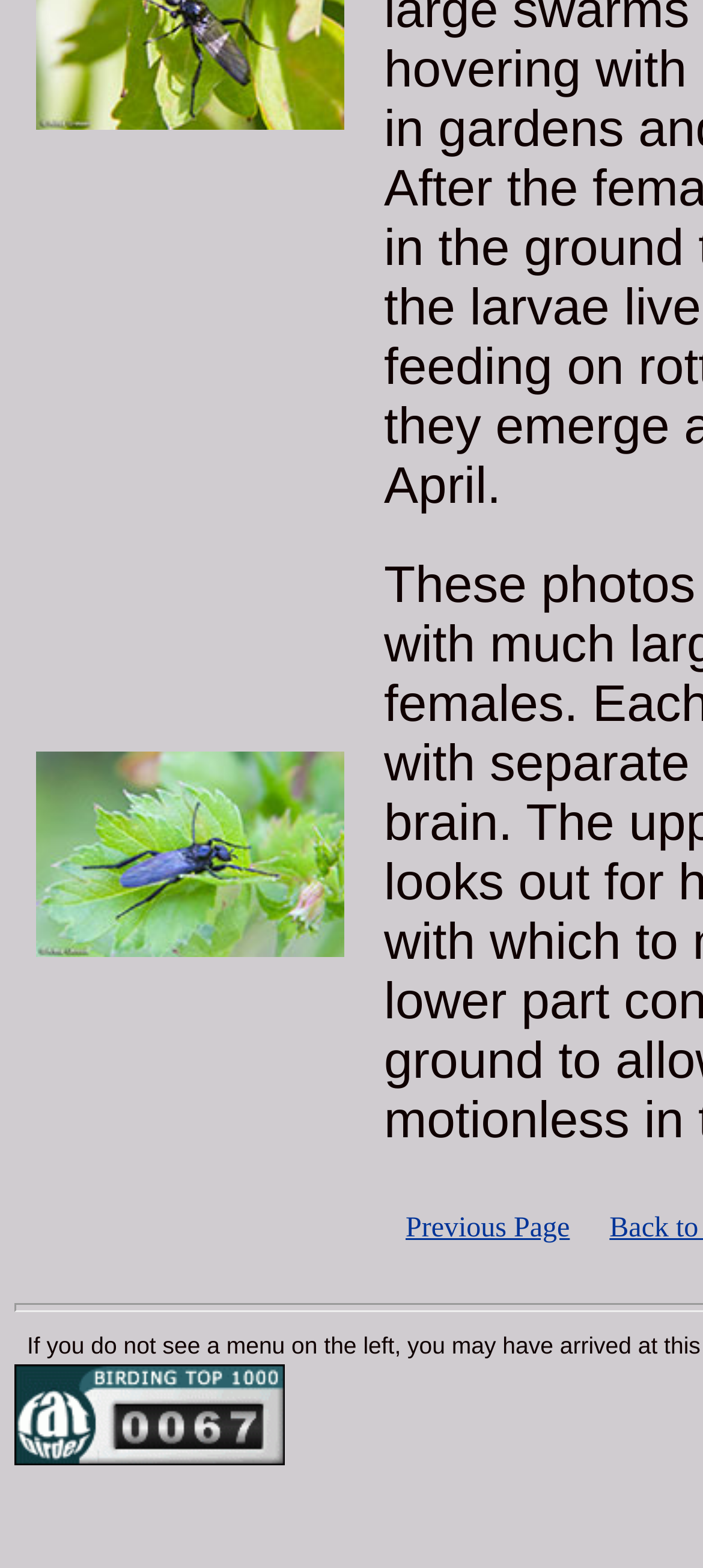Identify the coordinates of the bounding box for the element described below: "Previous Page". Return the coordinates as four float numbers between 0 and 1: [left, top, right, bottom].

[0.577, 0.774, 0.811, 0.793]